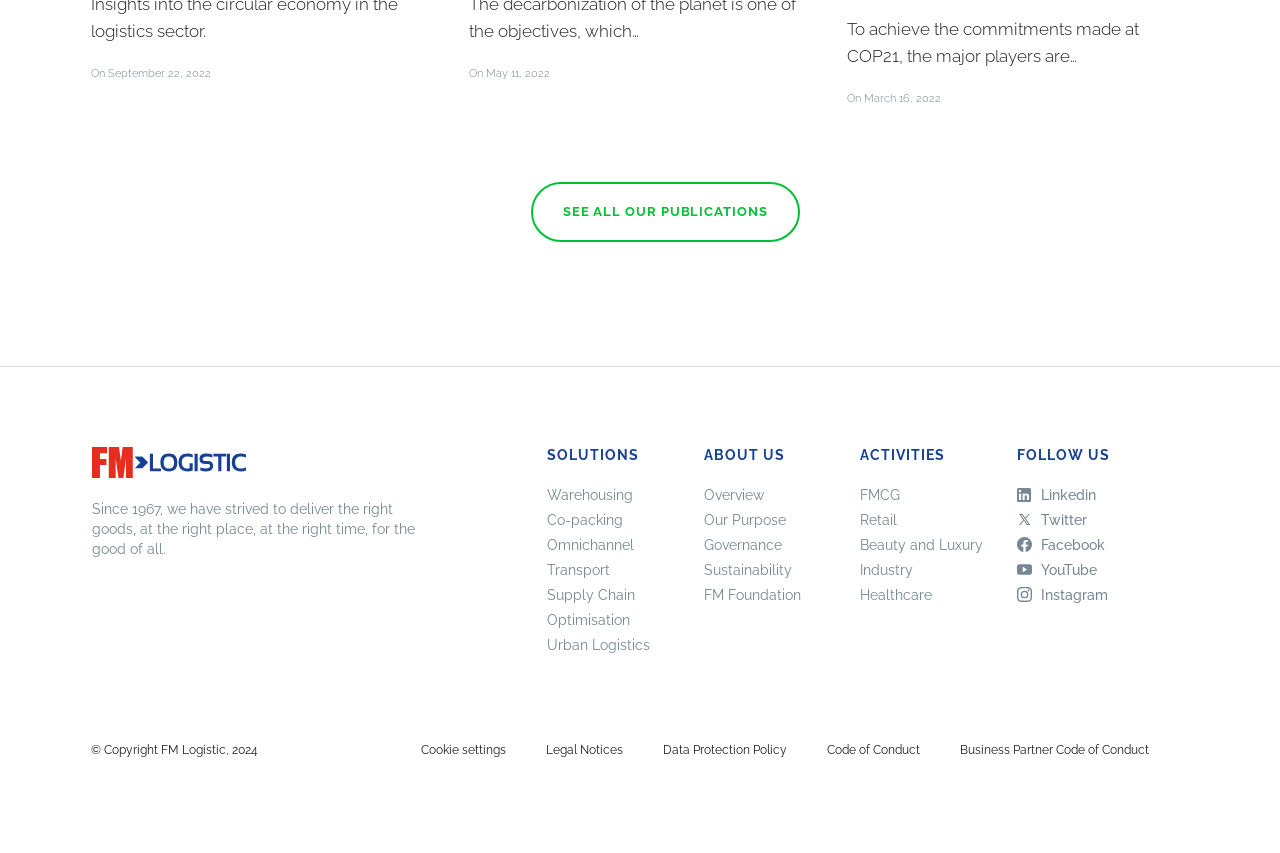What services are offered by the company?
Use the information from the image to give a detailed answer to the question.

I found a list of links under the 'SOLUTIONS' heading, which suggests that the company offers various services such as Warehousing, Co-packing, Omnichannel, Transport, Supply Chain Optimisation, and Urban Logistics. These links have bounding box coordinates [0.428, 0.571, 0.495, 0.589] to [0.428, 0.746, 0.508, 0.765].